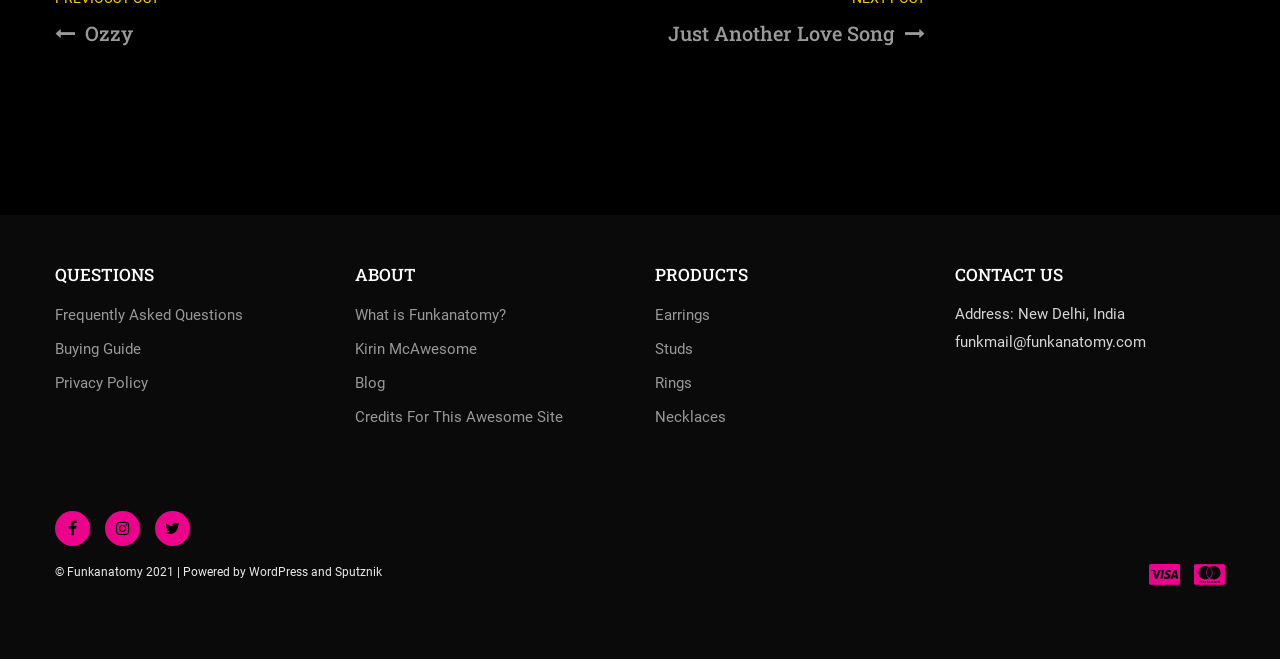What is the address of Funkanatomy? Observe the screenshot and provide a one-word or short phrase answer.

New Delhi, India